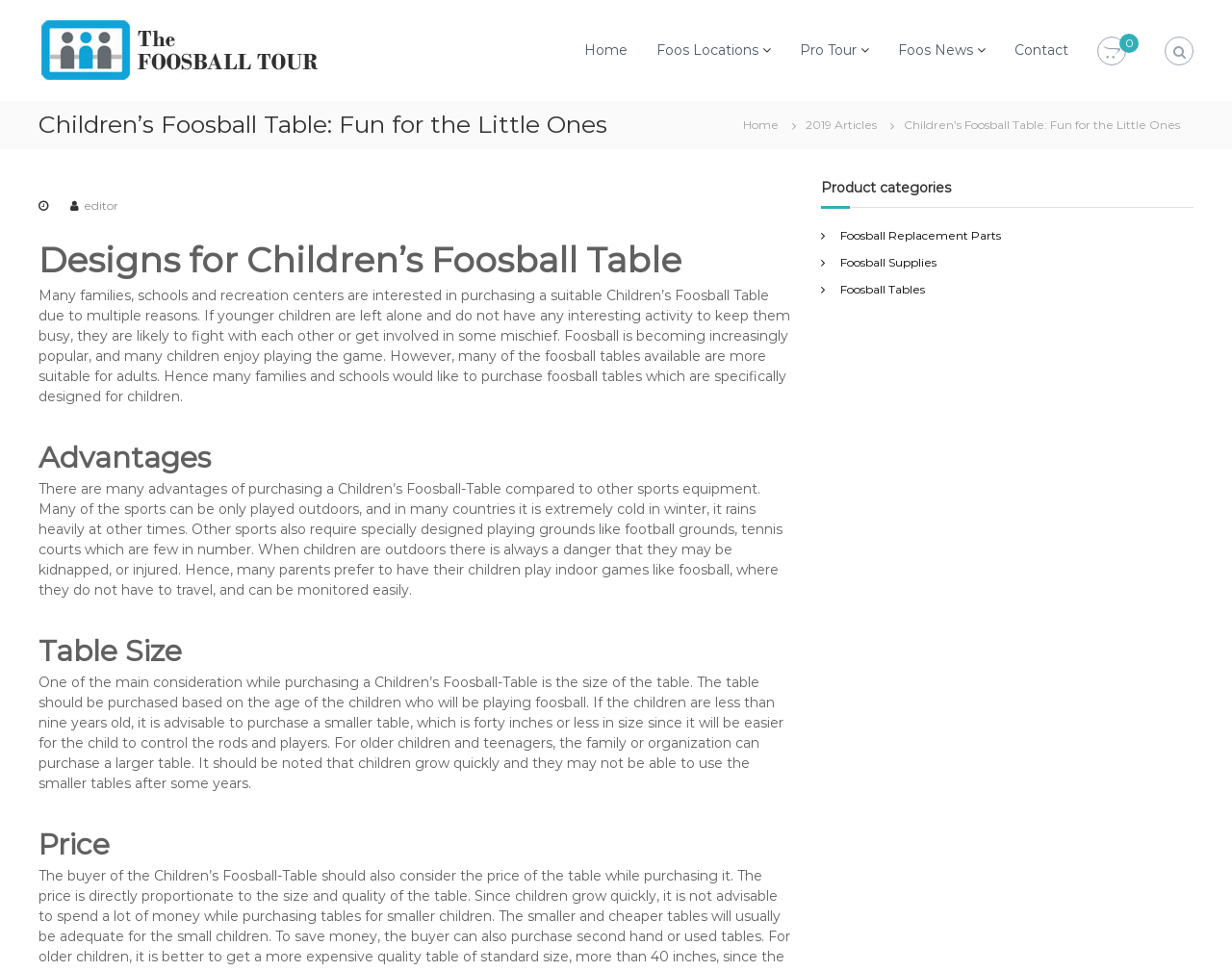Give the bounding box coordinates for the element described as: "Home".

[0.592, 0.119, 0.643, 0.137]